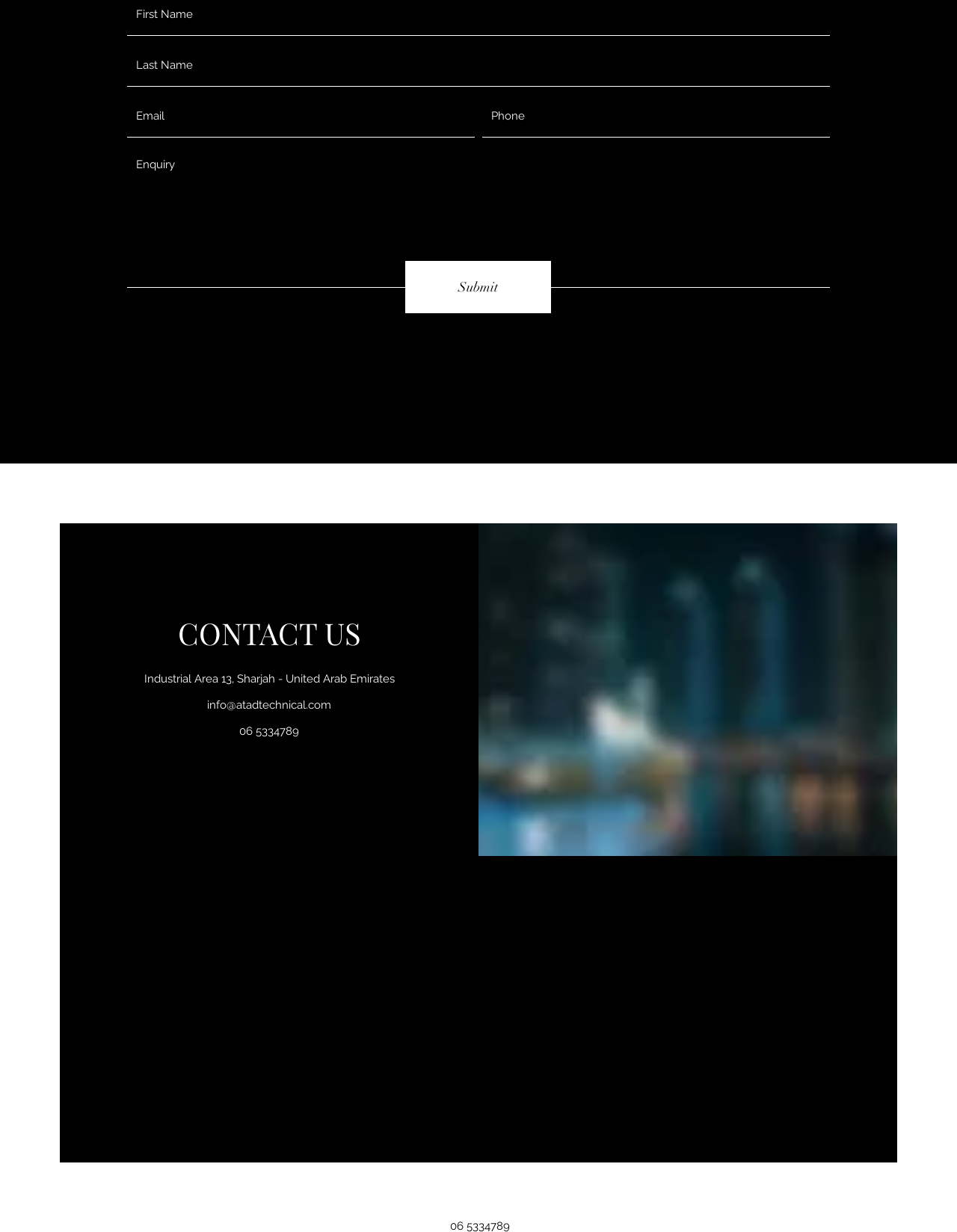Determine the bounding box coordinates for the element that should be clicked to follow this instruction: "View Google Maps". The coordinates should be given as four float numbers between 0 and 1, in the format [left, top, right, bottom].

[0.062, 0.695, 0.938, 0.944]